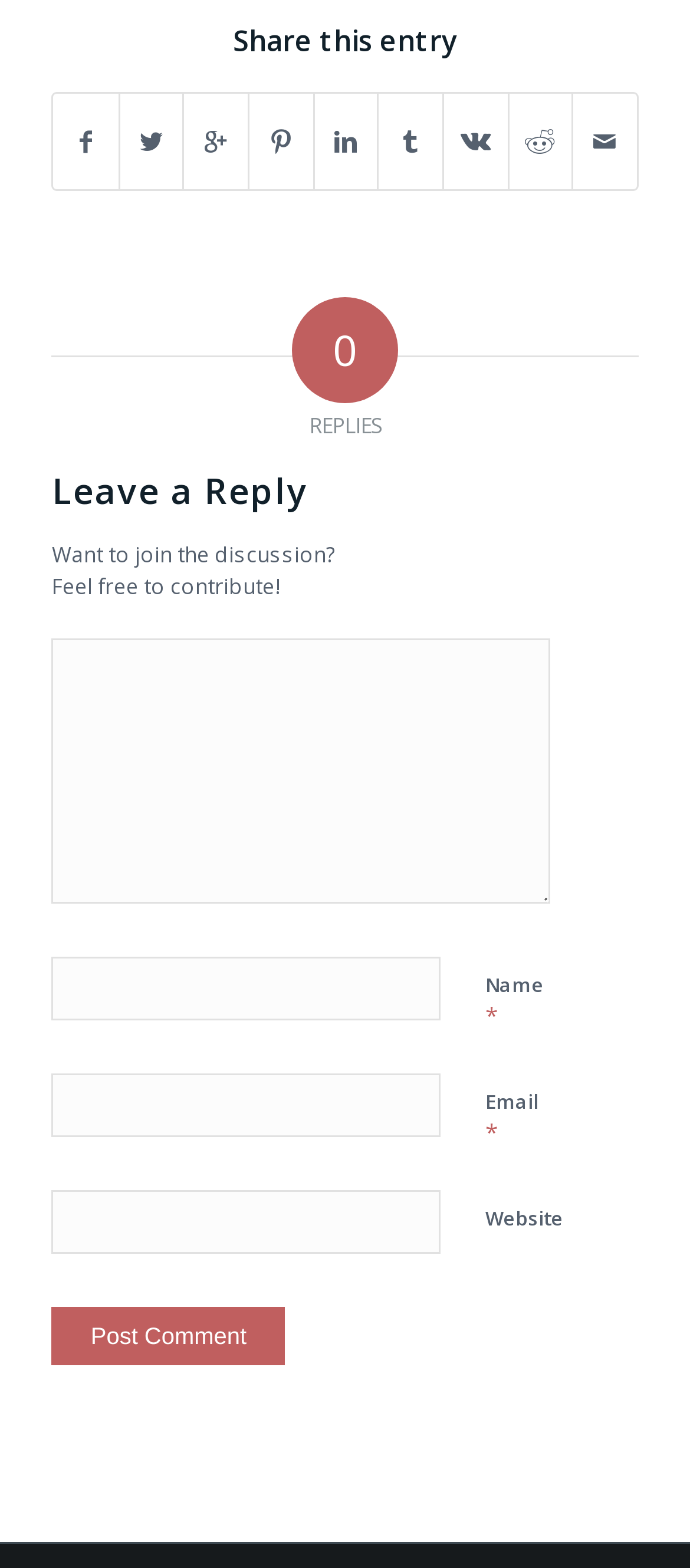Locate the bounding box coordinates for the element described below: "parent_node: Email * aria-describedby="email-notes" name="email"". The coordinates must be four float values between 0 and 1, formatted as [left, top, right, bottom].

[0.075, 0.685, 0.639, 0.725]